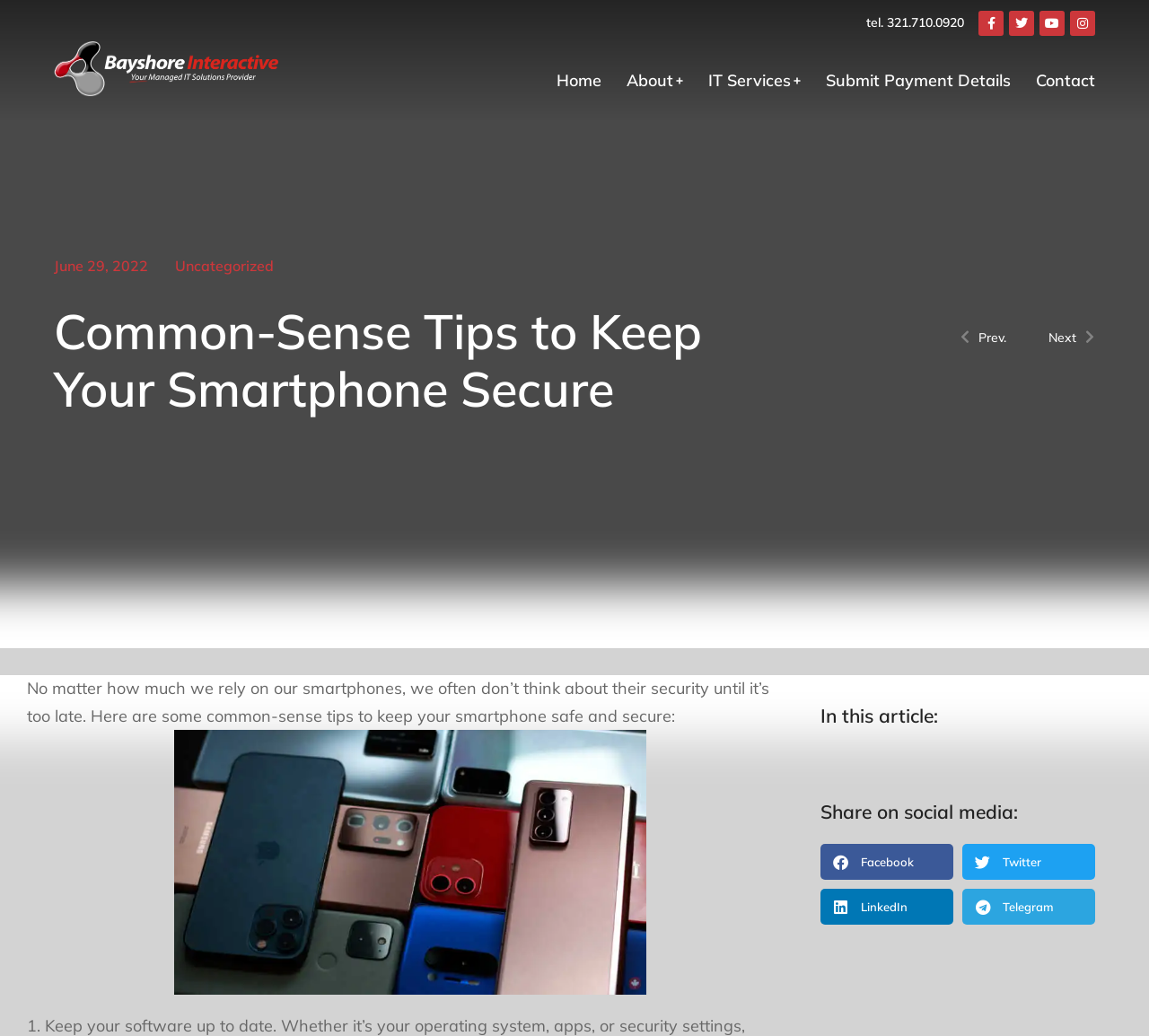Determine the bounding box coordinates of the clickable element to achieve the following action: 'Contact OhMyFootball'. Provide the coordinates as four float values between 0 and 1, formatted as [left, top, right, bottom].

None